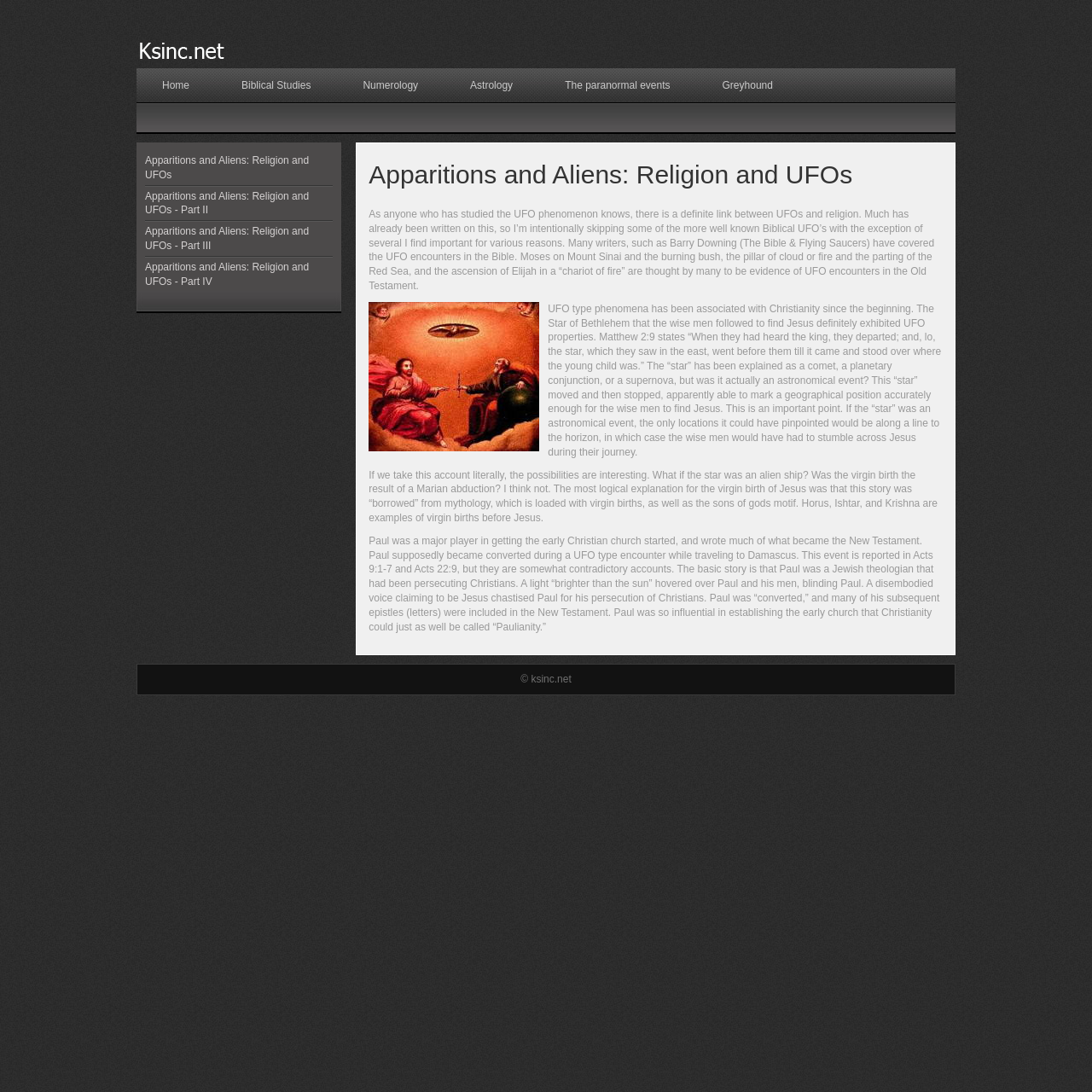Locate the bounding box coordinates of the element I should click to achieve the following instruction: "Click on the 'Biblical Studies' link".

[0.198, 0.062, 0.308, 0.094]